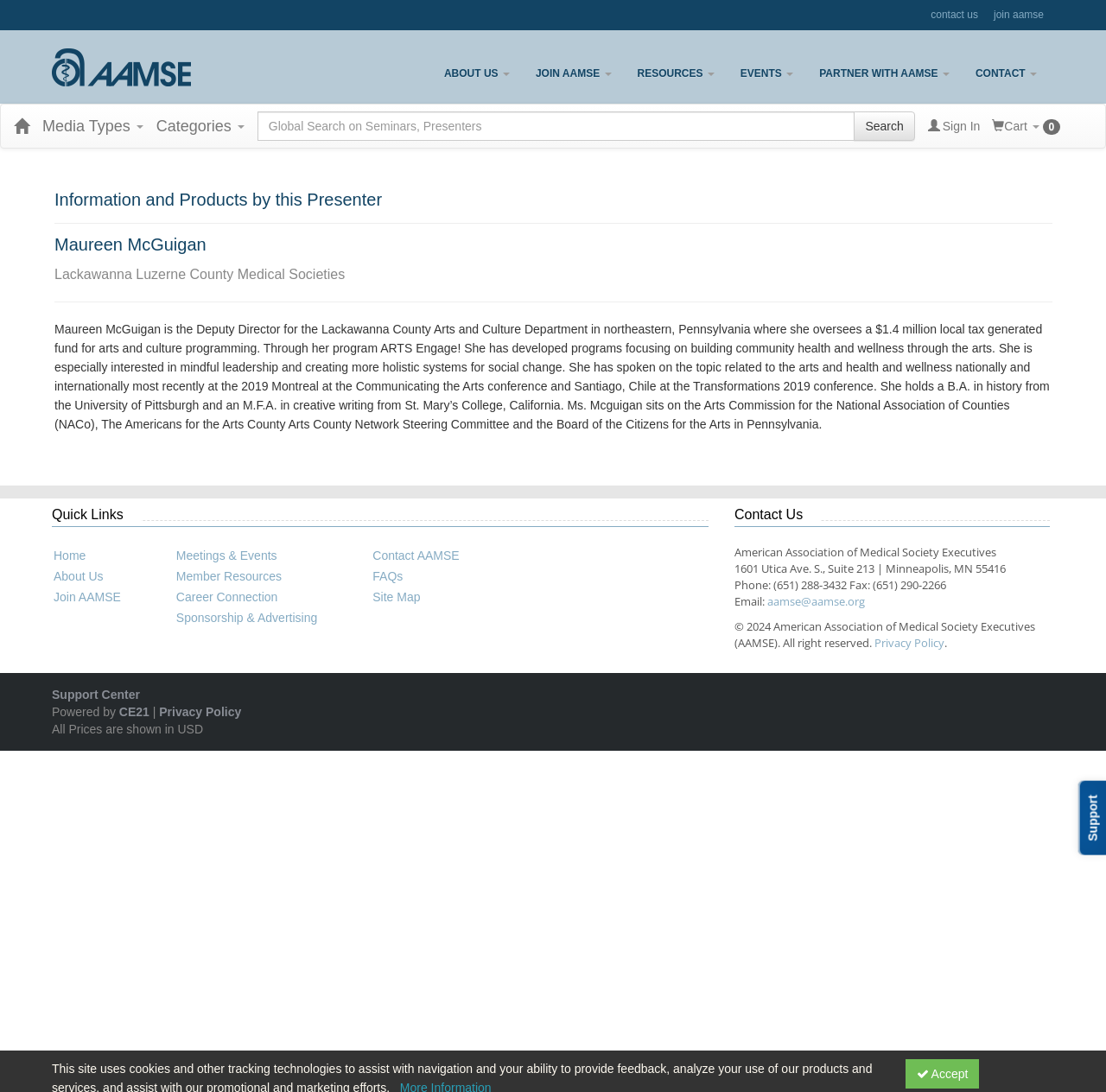Determine the bounding box coordinates for the area that needs to be clicked to fulfill this task: "View Maureen McGuigan's profile". The coordinates must be given as four float numbers between 0 and 1, i.e., [left, top, right, bottom].

[0.049, 0.213, 0.952, 0.235]